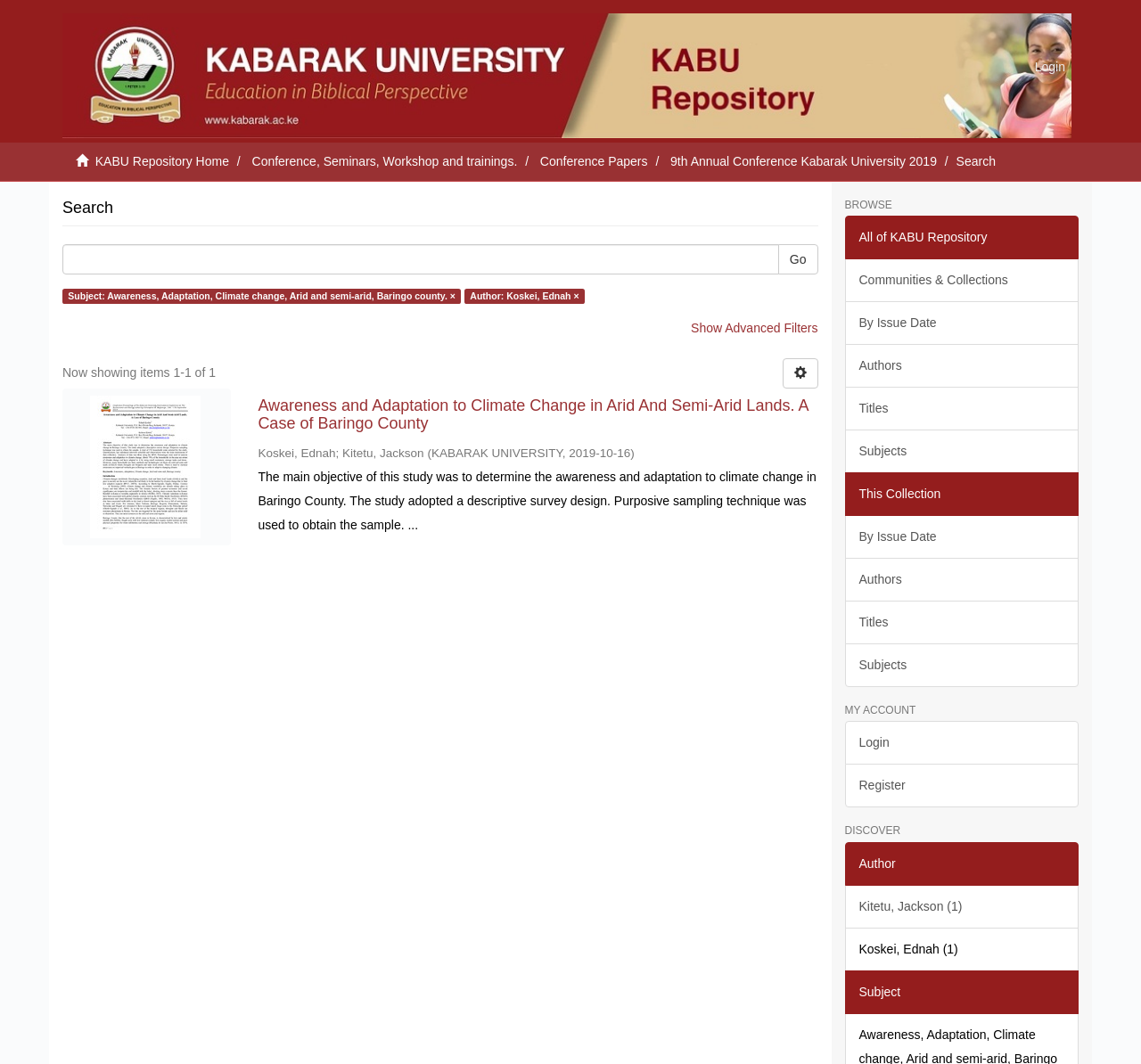Mark the bounding box of the element that matches the following description: "This Collection".

[0.74, 0.444, 0.945, 0.485]